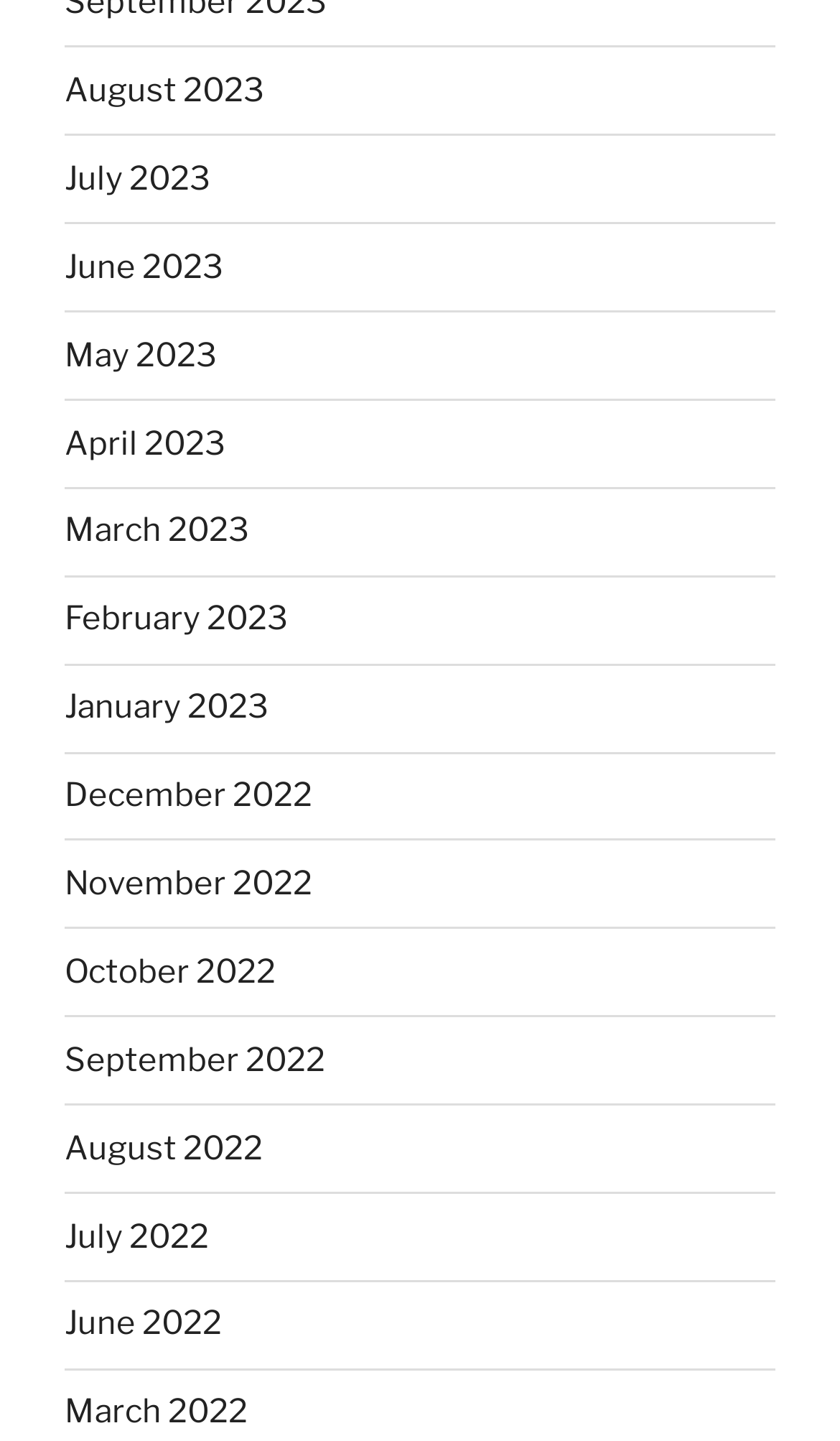Please locate the bounding box coordinates of the region I need to click to follow this instruction: "browse June 2023".

[0.077, 0.172, 0.267, 0.198]